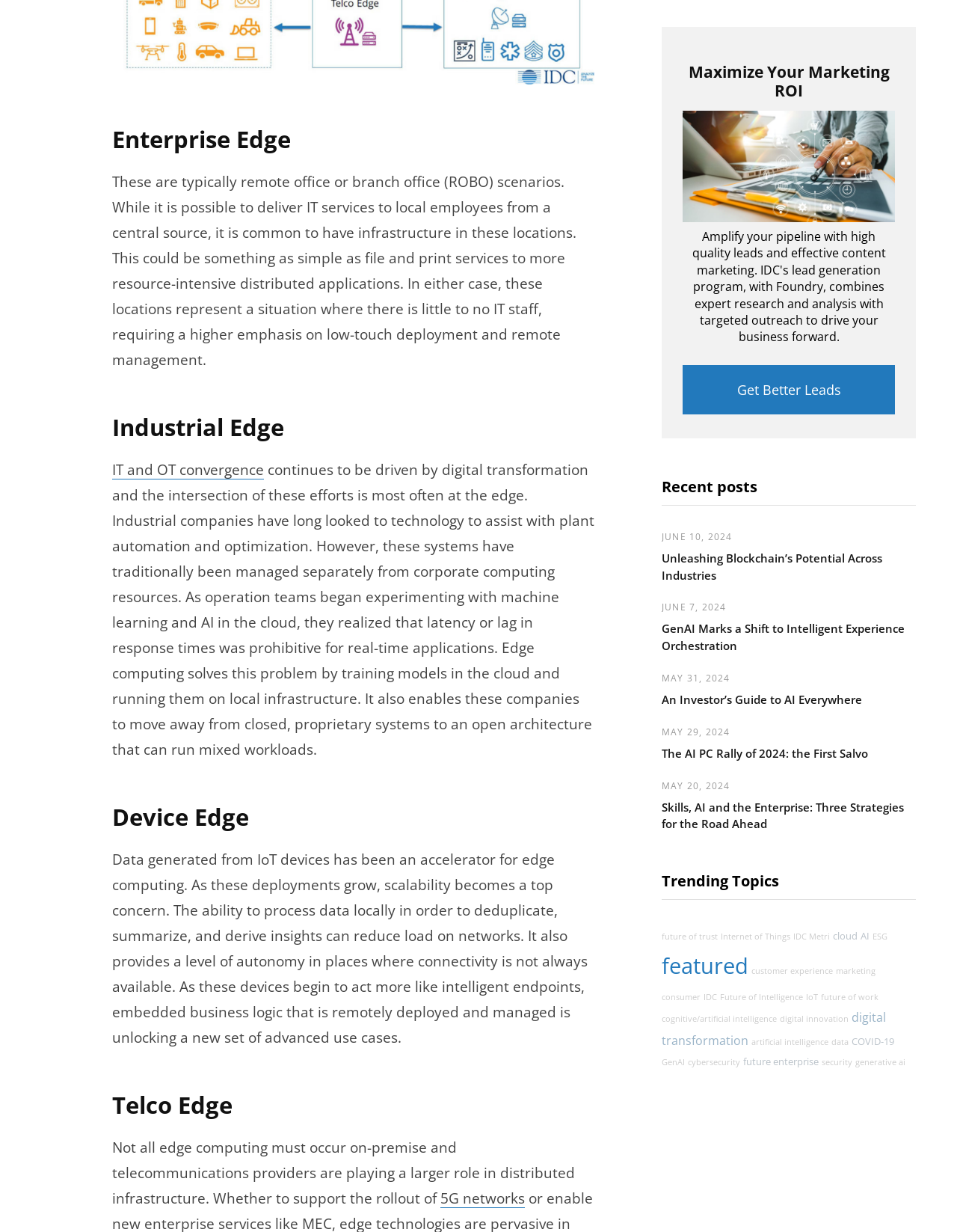Give a one-word or short-phrase answer to the following question: 
What is the purpose of edge computing in industrial companies?

To solve latency problem